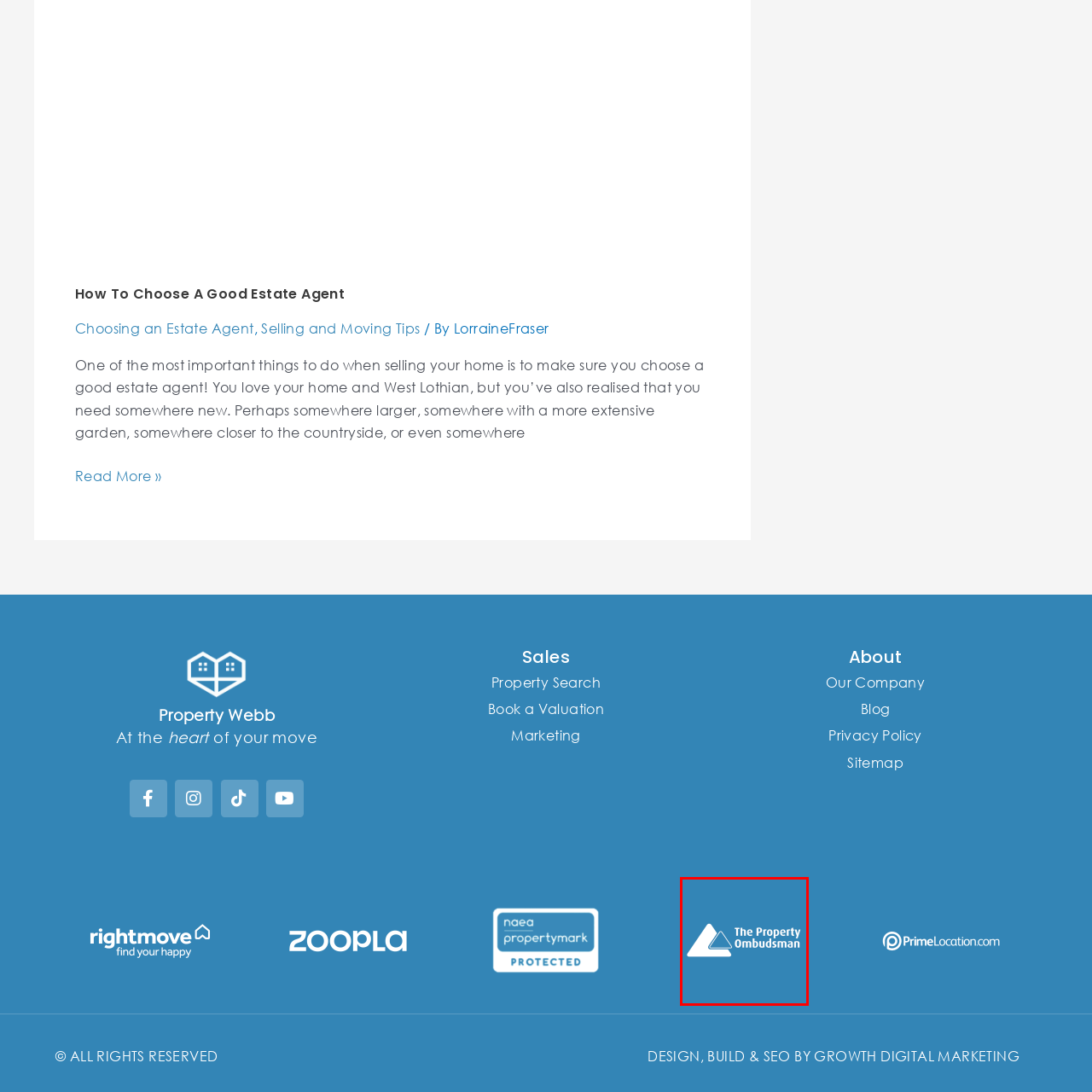Concentrate on the image inside the red frame and provide a detailed response to the subsequent question, utilizing the visual information from the image: 
What shape is incorporated into the logo design?

According to the caption, the logo incorporates a triangular symbol alongside the text, which suggests that the shape incorporated into the logo design is triangular.